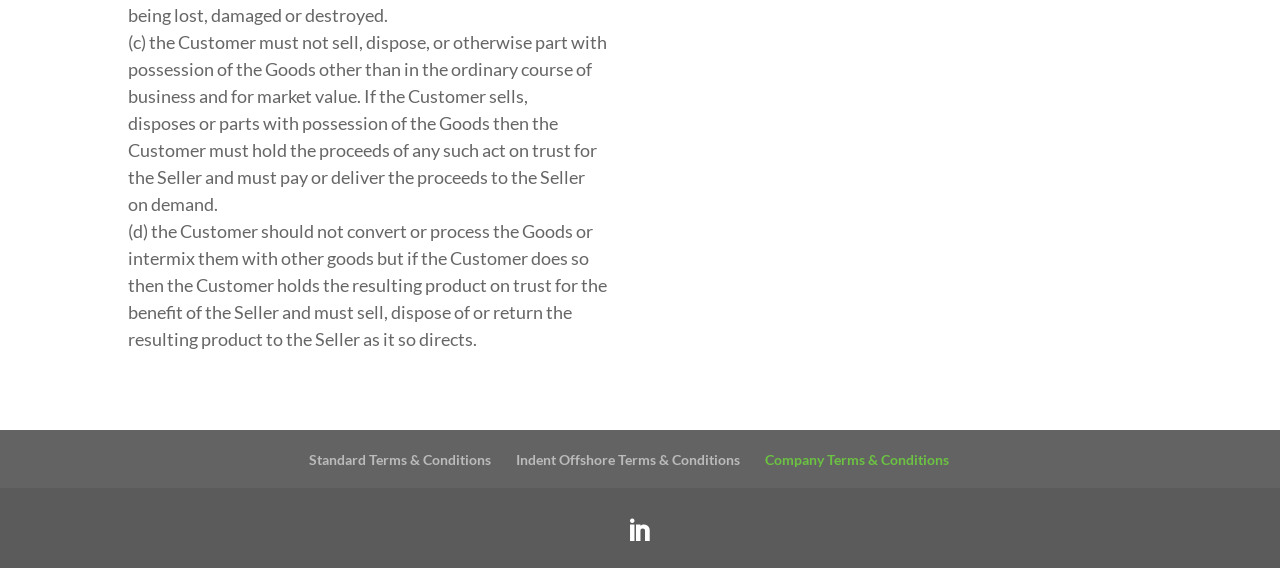What is the customer not allowed to do with the goods?
Please use the image to provide a one-word or short phrase answer.

Sell, dispose, or part with